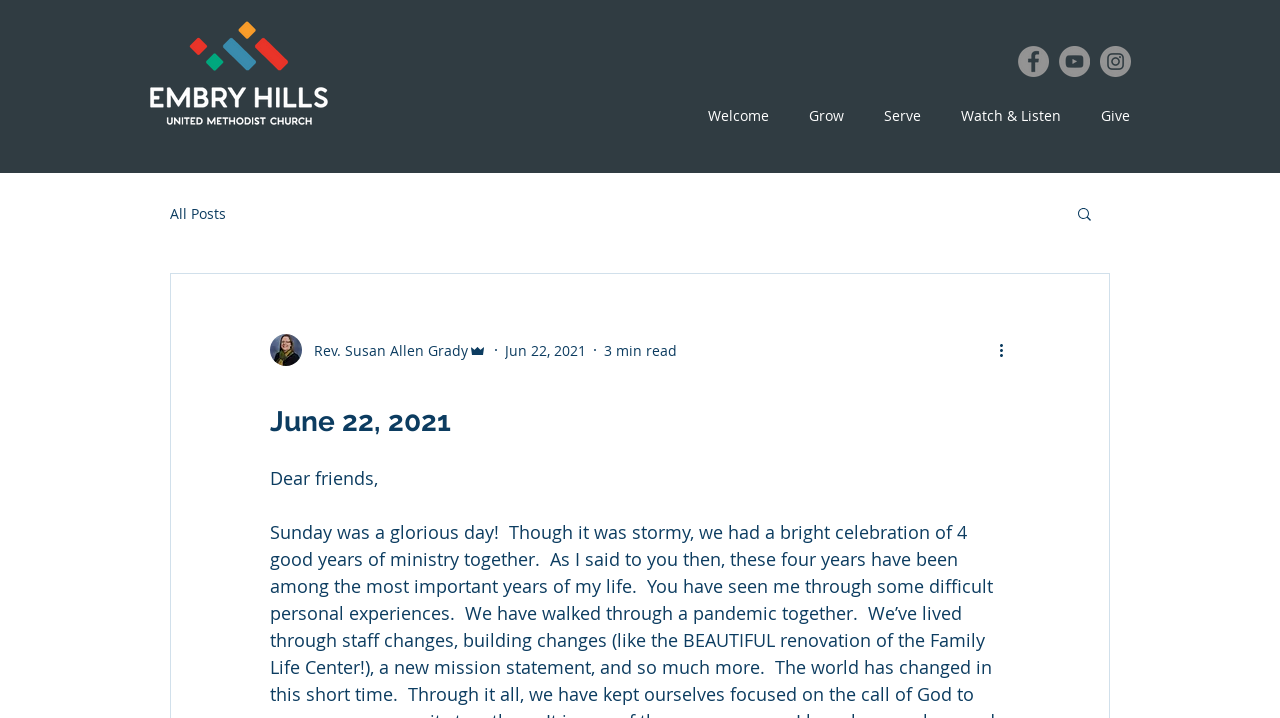Please identify the coordinates of the bounding box for the clickable region that will accomplish this instruction: "Click the Facebook link".

[0.795, 0.064, 0.82, 0.107]